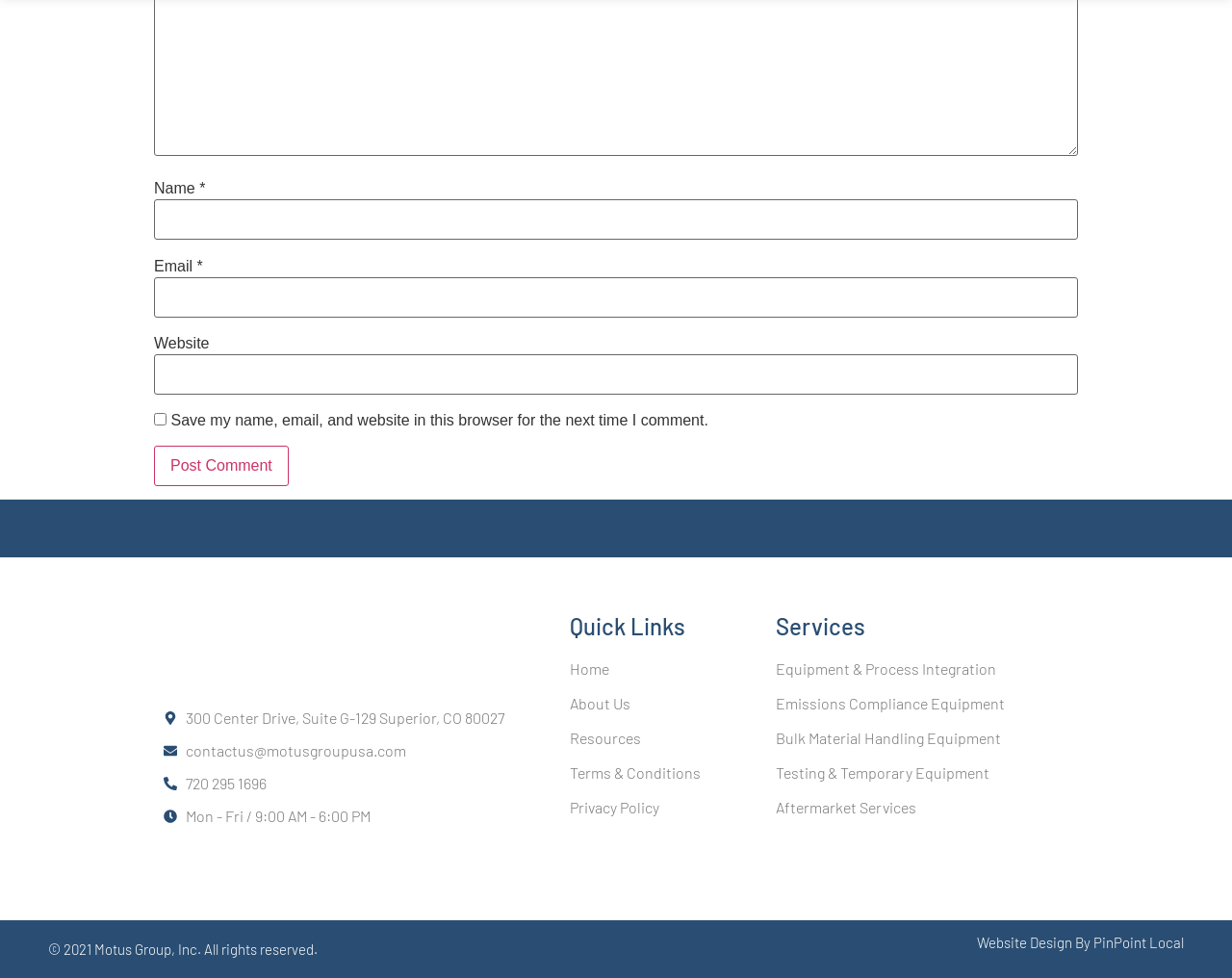Please locate the bounding box coordinates of the element that needs to be clicked to achieve the following instruction: "Go to the Home page". The coordinates should be four float numbers between 0 and 1, i.e., [left, top, right, bottom].

[0.462, 0.673, 0.622, 0.696]